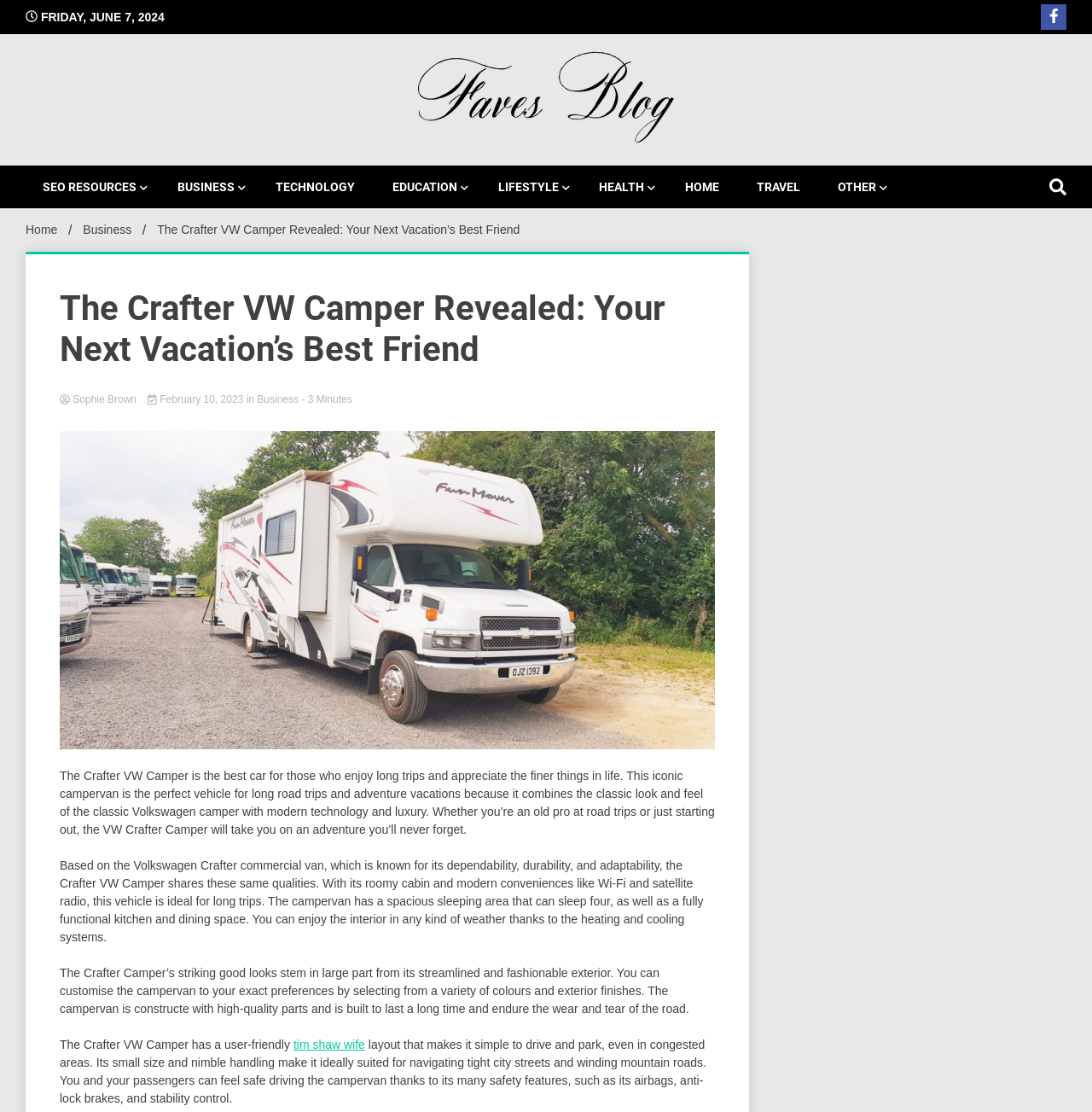Generate a thorough explanation of the webpage's elements.

The webpage is about the Crafter VW Camper, a car designed for long trips and luxury travel. At the top, there is a date "FRIDAY, JUNE 7, 2024" and a link to "Favesblog" with an accompanying image. Below this, there is a heading "Faves Blog" with a link to the same blog. A list of categories including "Lifestyle", "Education", "Fashion", and "Health" is displayed next to the blog link.

On the top right, there is a link to an unknown page and a button. Below this, there is a navigation section with breadcrumbs, showing the current page's location in the website's hierarchy. The main content of the page is an article about the Crafter VW Camper, with a heading "The Crafter VW Camper Revealed: Your Next Vacation’s Best Friend". The article is written by Sophie Brown and was published on February 10, 2023.

The article describes the Crafter VW Camper as a perfect vehicle for long road trips and adventure vacations, combining classic design with modern technology and luxury. It highlights the camper's dependability, durability, and adaptability, as well as its roomy cabin, modern conveniences, and spacious sleeping area. The article also mentions the camper's exterior design, customization options, and user-friendly layout.

There are several links within the article, including one to "Business" and another to "tim shaw wife". The article is estimated to take 3 minutes to read.